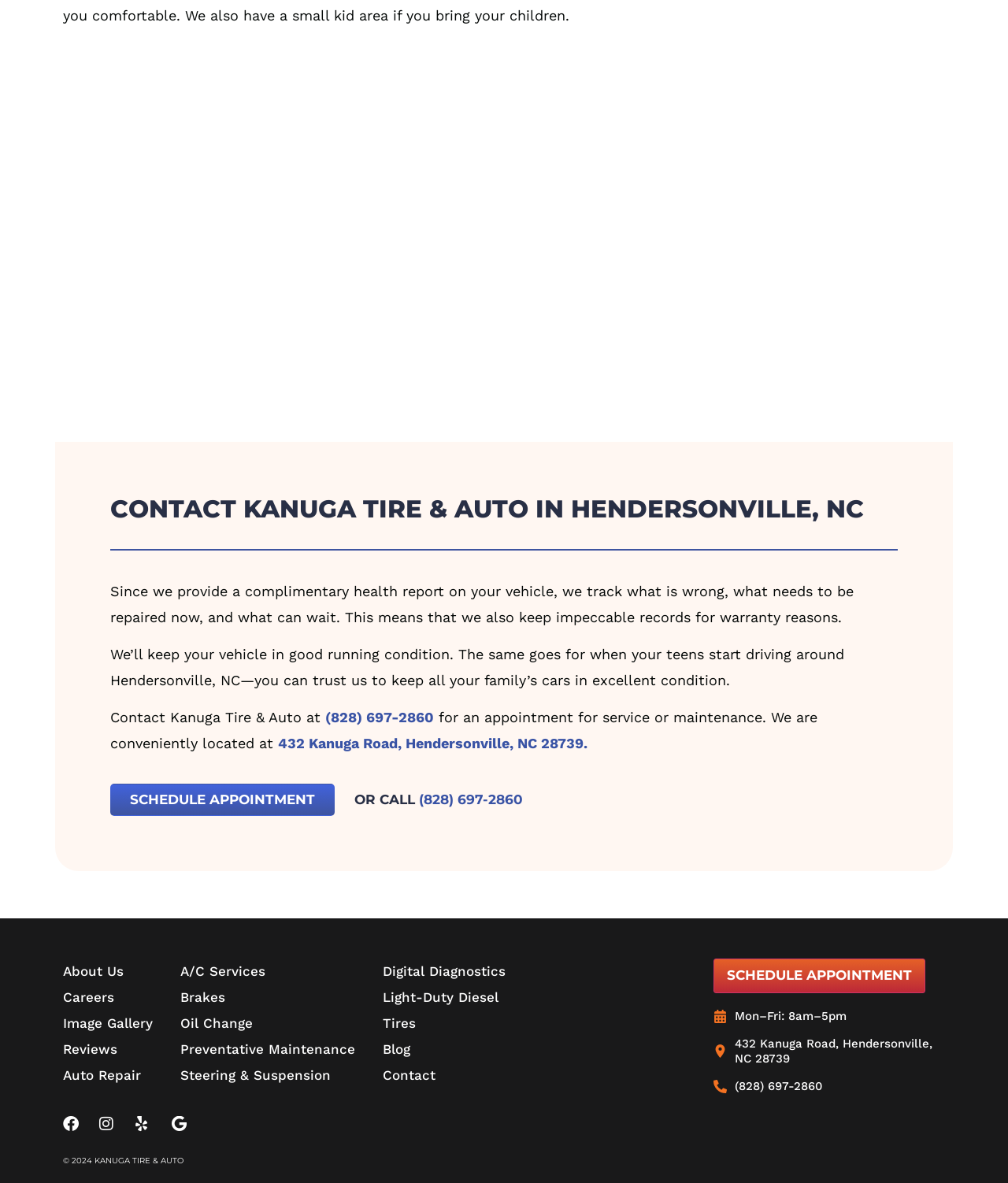Based on the image, provide a detailed response to the question:
What are the hours of operation for Kanuga Tire & Auto?

I found the hours of operation by looking at the text at the bottom of the page. It indicates that the business is open from 8am to 5pm, Monday through Friday.